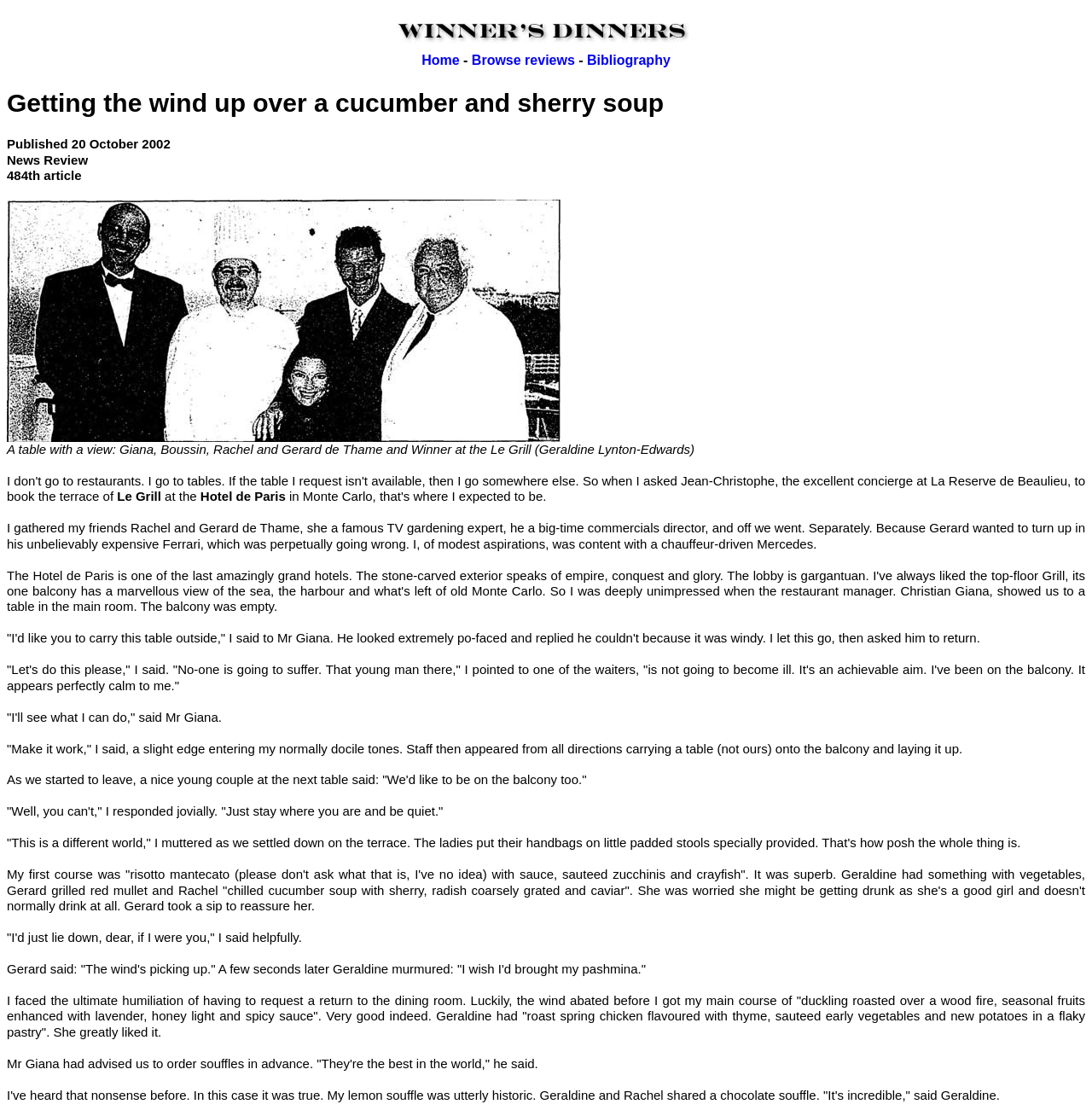Offer a comprehensive description of the webpage’s content and structure.

The webpage is an article about a dining experience at a restaurant, specifically at the Hotel de Paris. At the top, there is a navigation bar with links to "Home", "Browse reviews", and "Bibliography". Below the navigation bar, there is a heading that reads "Getting the wind up over a cucumber and sherry soup". 

Underneath the heading, there is a publication date "Published 20 October 2002" and a label "News Review" followed by "484th article". To the right of these labels, there is a large image that takes up about half of the page width. 

Below the image, there is a paragraph of text that describes the author's experience at the restaurant, including a conversation with the waiter, Mr. Giana, about moving a table outside. The text is divided into several paragraphs, each describing a different part of the meal, including the author's friends' reactions to the food and the atmosphere. 

Throughout the article, there are no other images besides the large one at the top. The text is the main focus of the page, with the navigation bar and heading at the top providing context. The overall layout is clean and easy to follow, with each paragraph building on the previous one to tell a story about the author's dining experience.